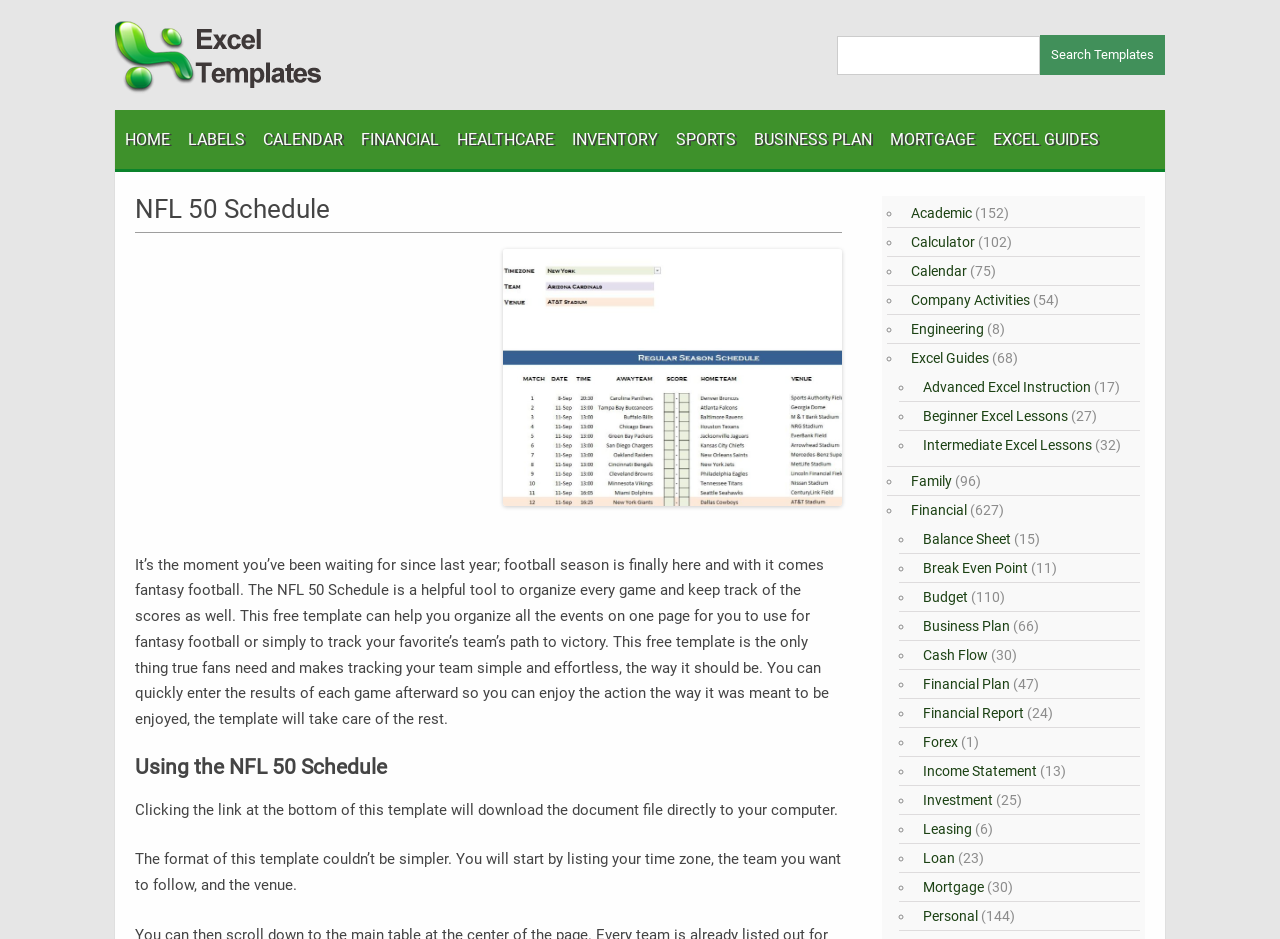What is the benefit of using the NFL 50 Schedule?
Using the information presented in the image, please offer a detailed response to the question.

The NFL 50 Schedule makes tracking your team simple and effortless, the way it should be. You can quickly enter the results of each game afterward so you can enjoy the action the way it was meant to be enjoyed, the template will take care of the rest.